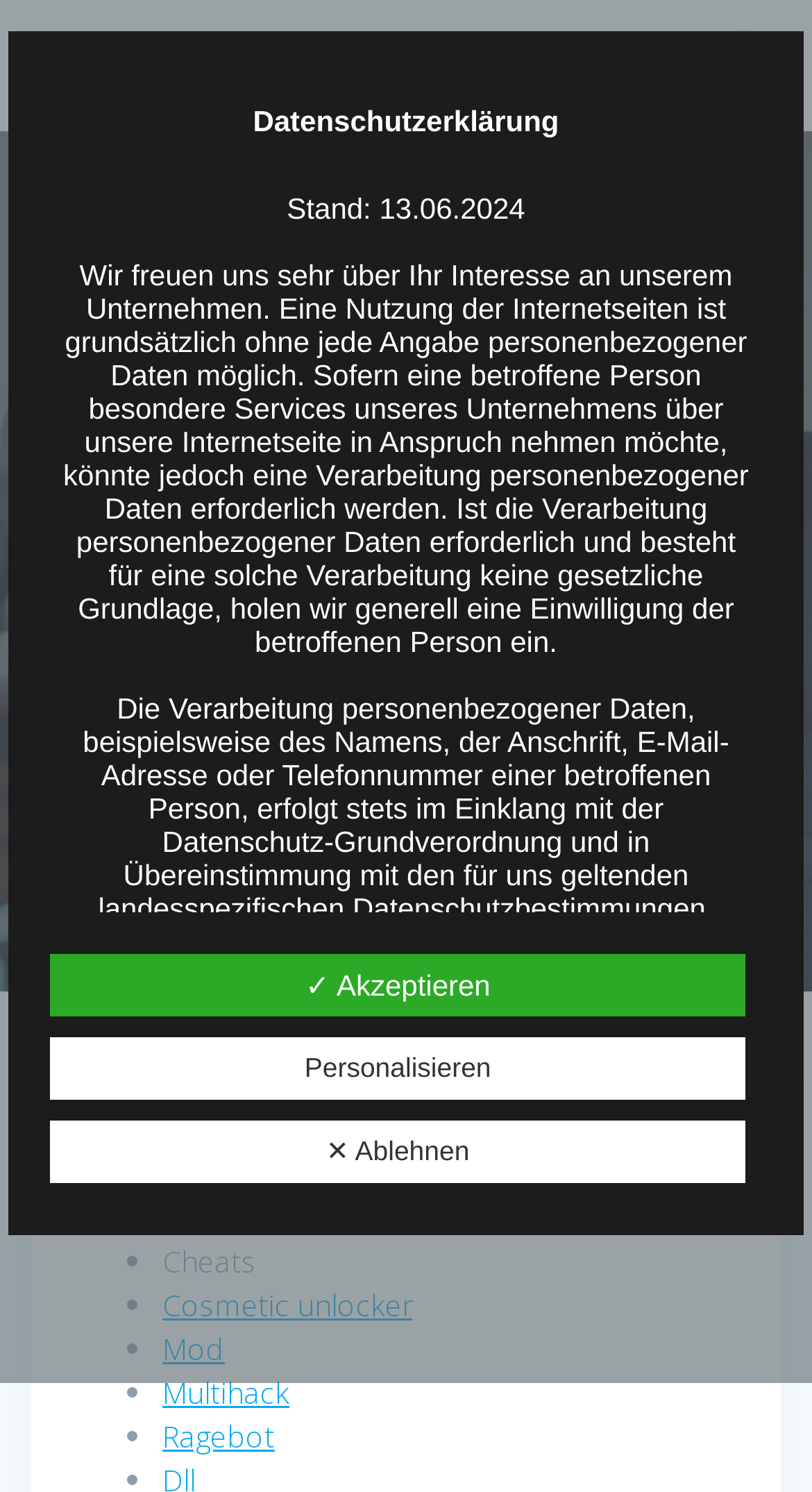Find the bounding box coordinates for the area that should be clicked to accomplish the instruction: "Click Multihack".

[0.2, 0.92, 0.356, 0.947]